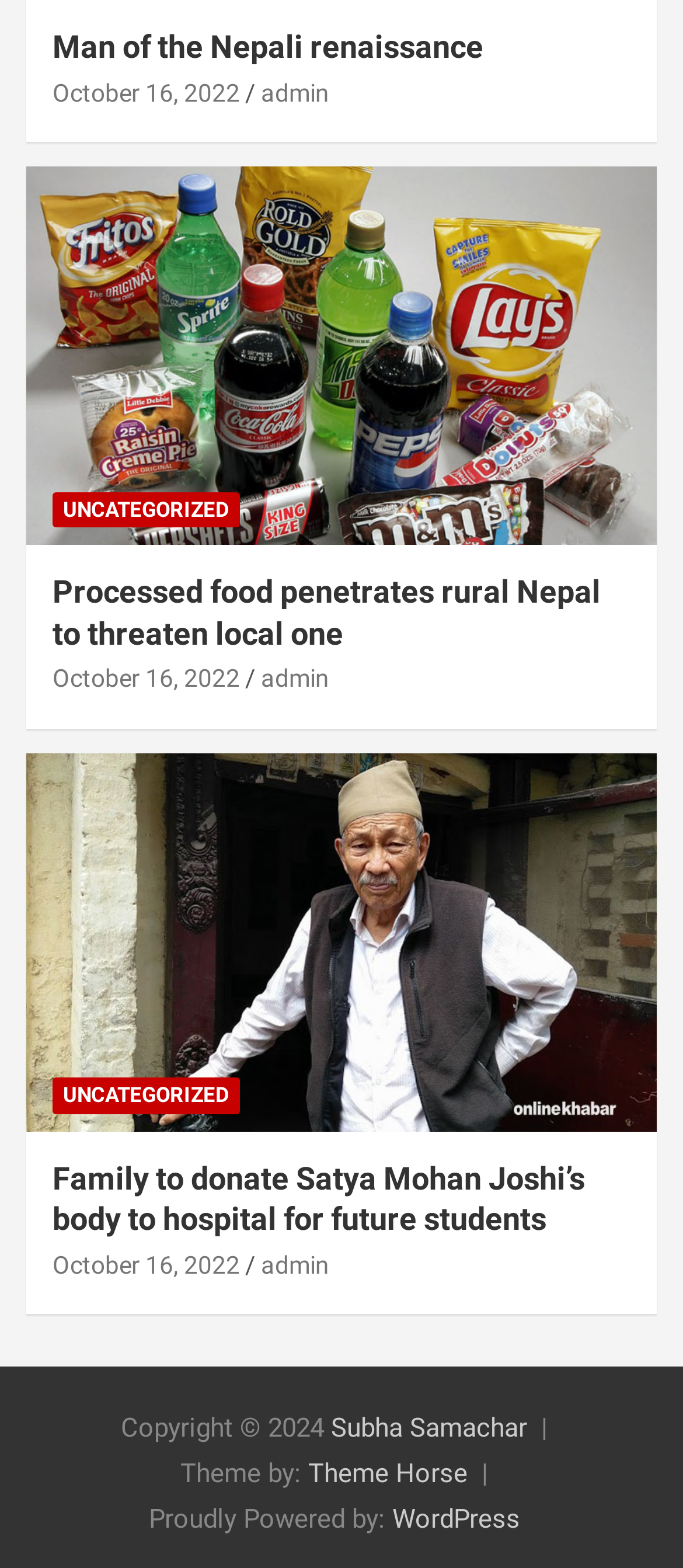Locate the bounding box coordinates of the clickable element to fulfill the following instruction: "View article about Processed food penetrates rural Nepal to threaten local one". Provide the coordinates as four float numbers between 0 and 1 in the format [left, top, right, bottom].

[0.077, 0.366, 0.879, 0.415]